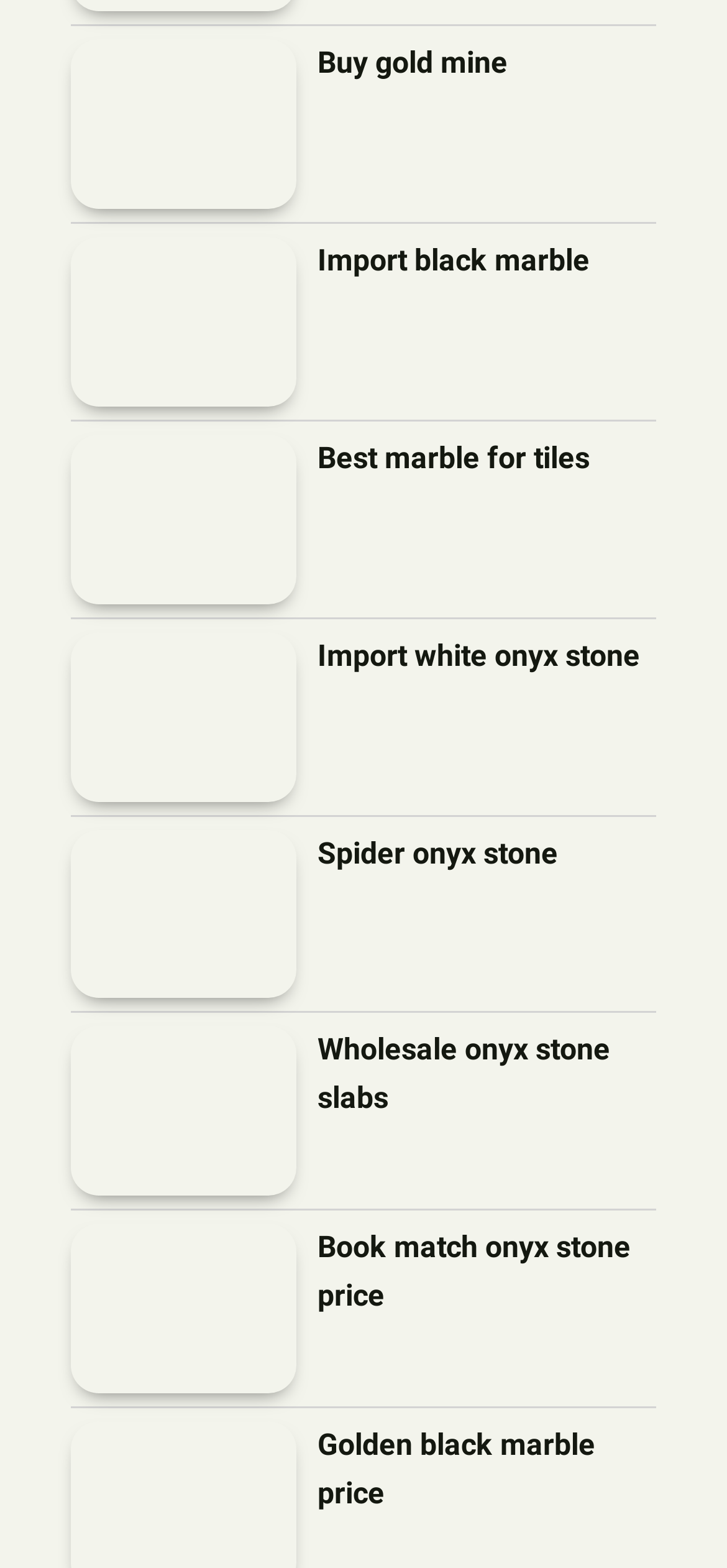Given the following UI element description: "Upload", find the bounding box coordinates in the webpage screenshot.

None